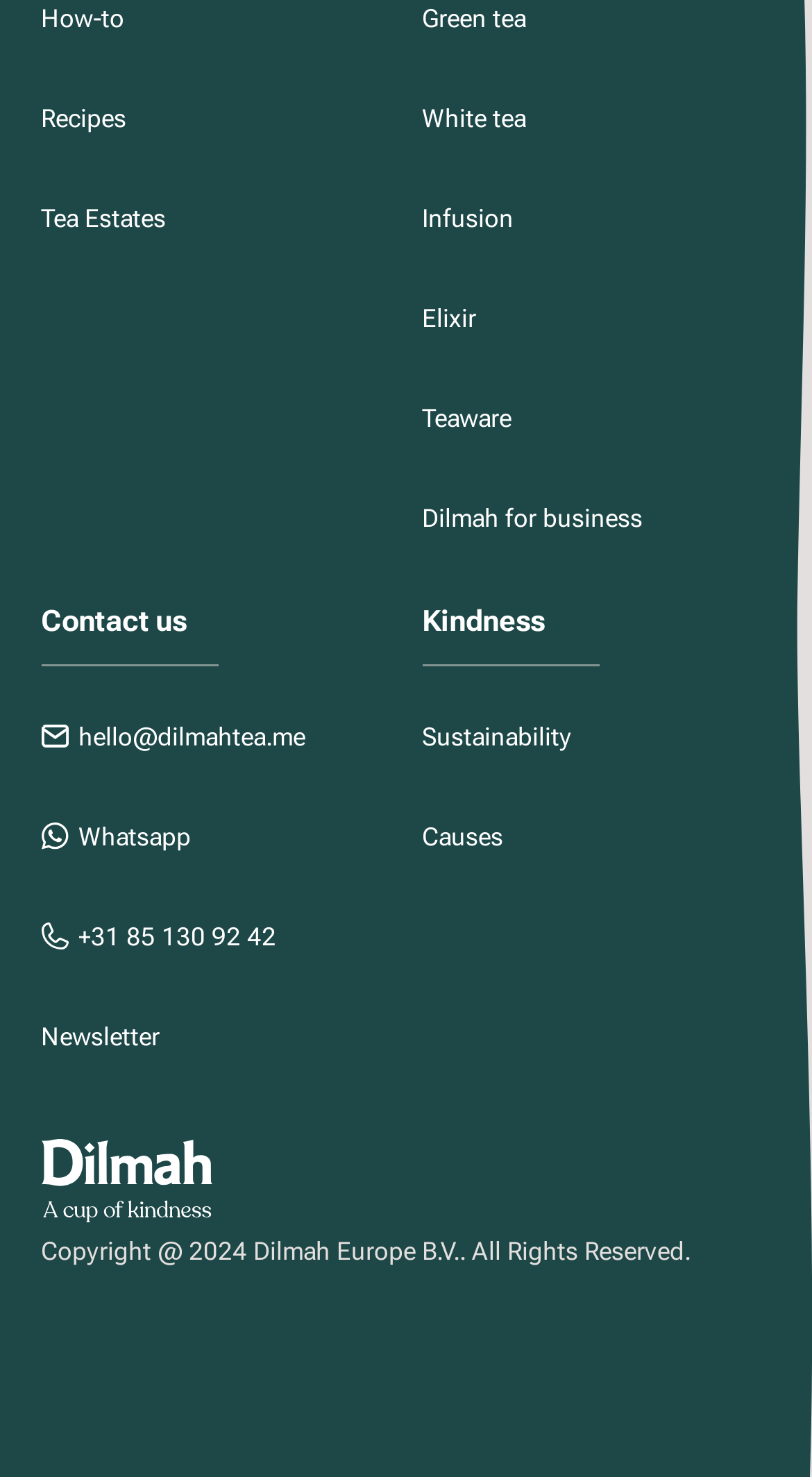Locate the bounding box of the UI element described in the following text: "+31 85 130 92 42".

[0.05, 0.785, 0.34, 0.81]